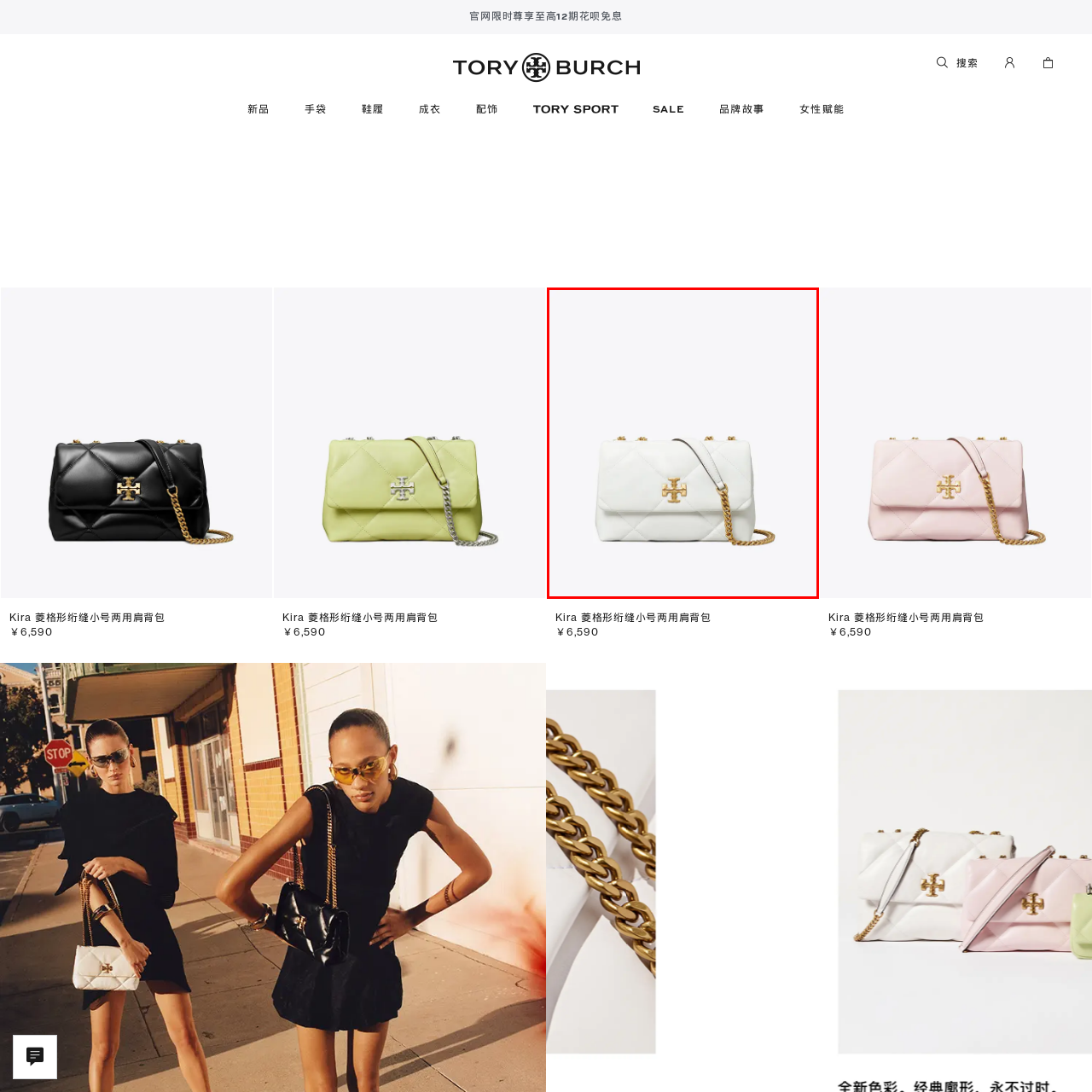Describe in detail the portion of the image that is enclosed within the red boundary.

The image features the Kira Small Convertible Shoulder Bag from Tory Burch, showcasing a luxurious white leather exterior with a distinctive quilted pattern. The bag is accentuated by a prominent gold-tone logo emblem centered on the front, lending it an elegant and sophisticated touch. It is equipped with a stylish chain strap that adds versatility, allowing it to be worn as a shoulder bag or crossbody. This exquisite accessory is perfect for both casual outings and more formal events, embodying the chic aesthetic of the Tory Burch brand. The bag is currently available for purchase at a price of ¥6,590.